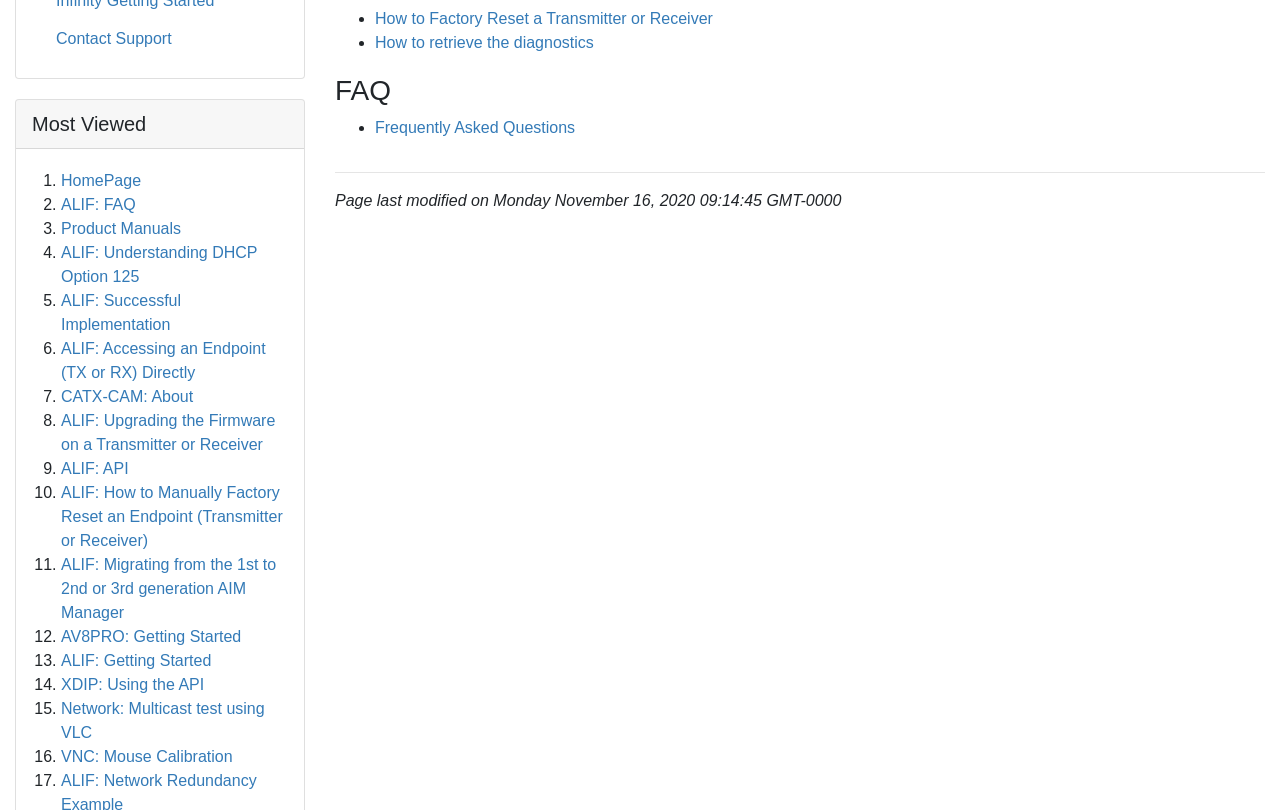Given the webpage screenshot and the description, determine the bounding box coordinates (top-left x, top-left y, bottom-right x, bottom-right y) that define the location of the UI element matching this description: DuraSpace

None